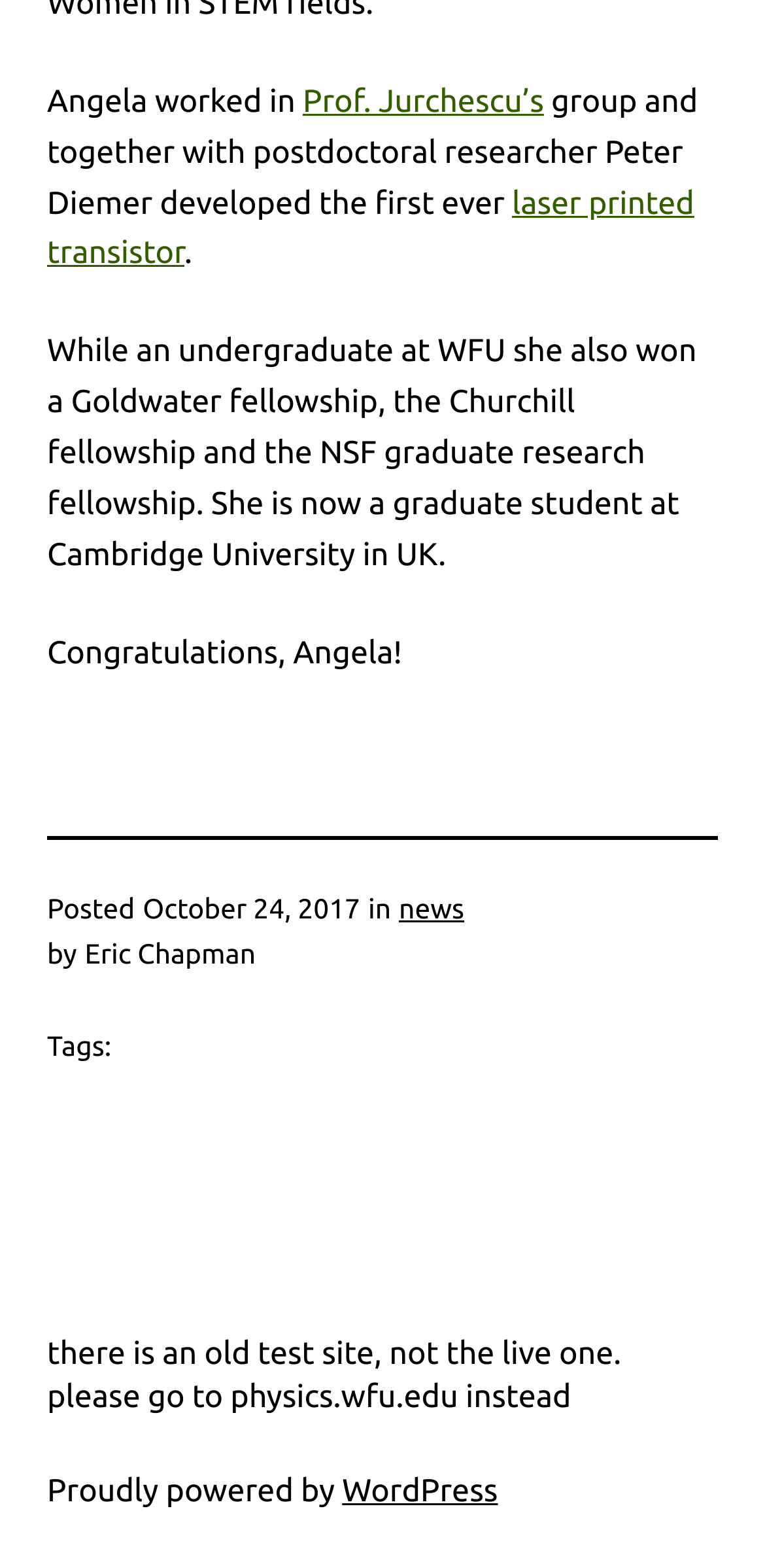When was the news posted?
Please provide a single word or phrase as the answer based on the screenshot.

October 24, 2017